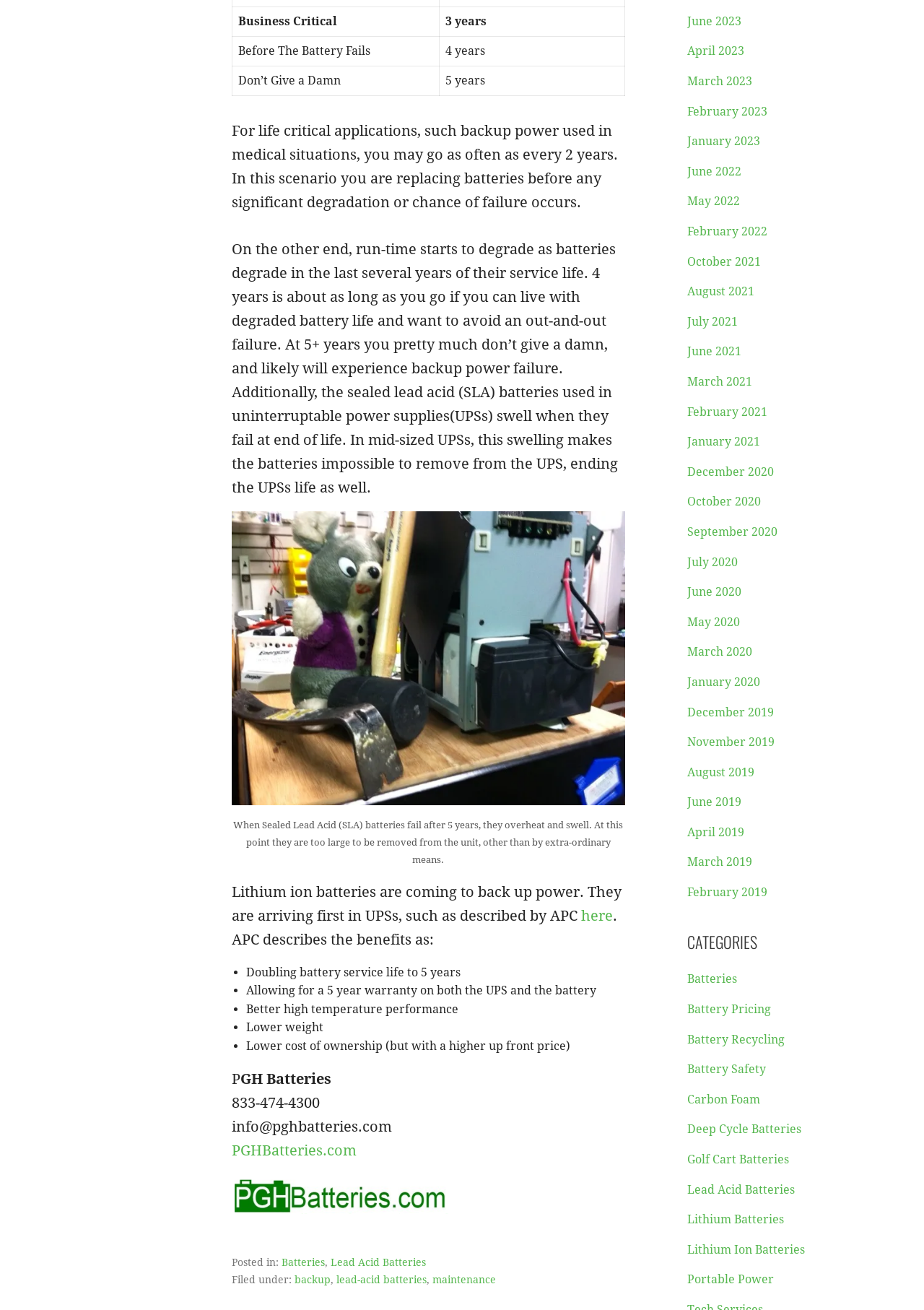Find and specify the bounding box coordinates that correspond to the clickable region for the instruction: "Contact PGH Batteries via phone".

[0.251, 0.835, 0.346, 0.848]